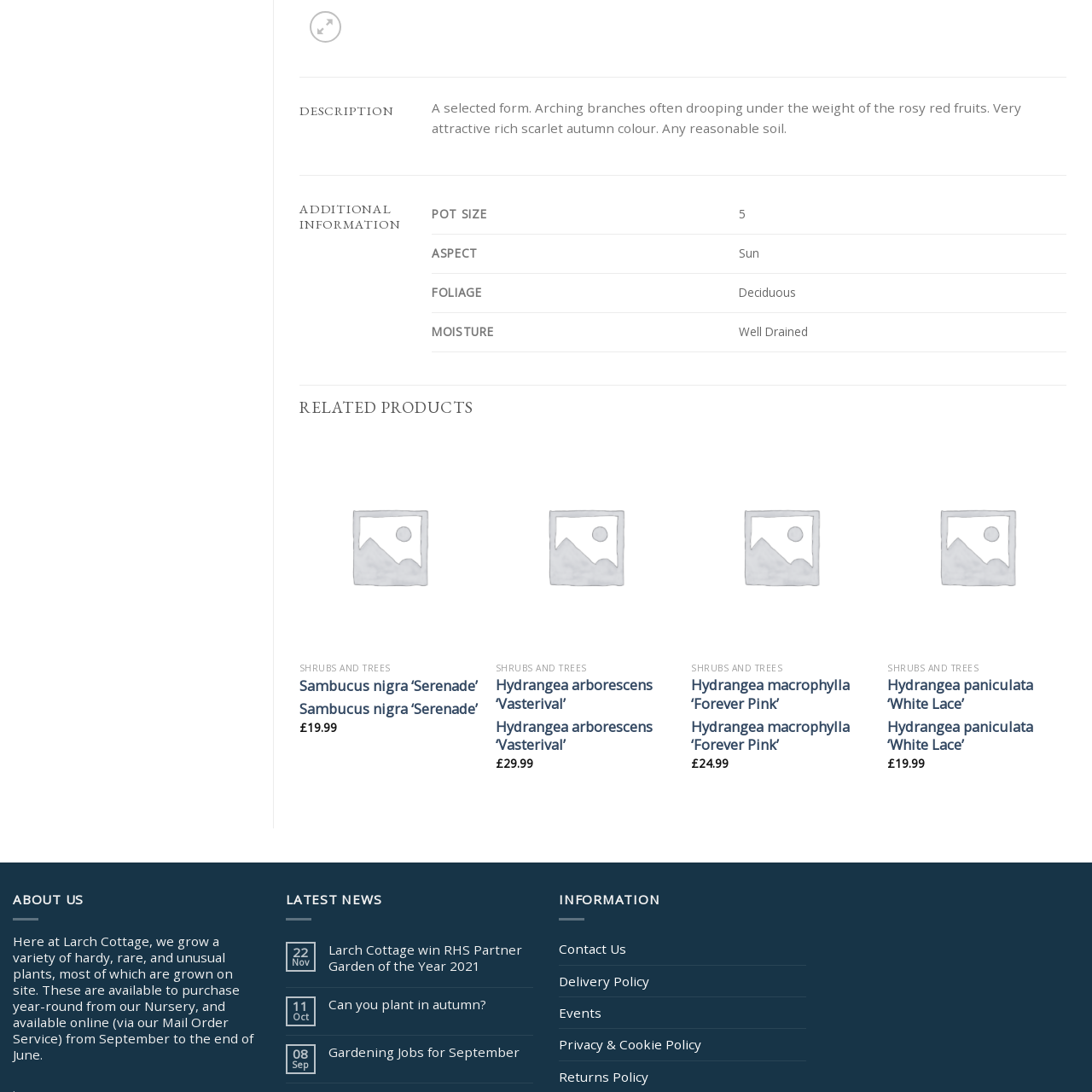What is the ideal amount of sunlight for Sambucus nigra 'Serenade'?
Examine the image inside the red bounding box and give an in-depth answer to the question, using the visual evidence provided.

According to the caption, the plant prefers full sun, indicating that it requires a significant amount of direct sunlight to grow and thrive.